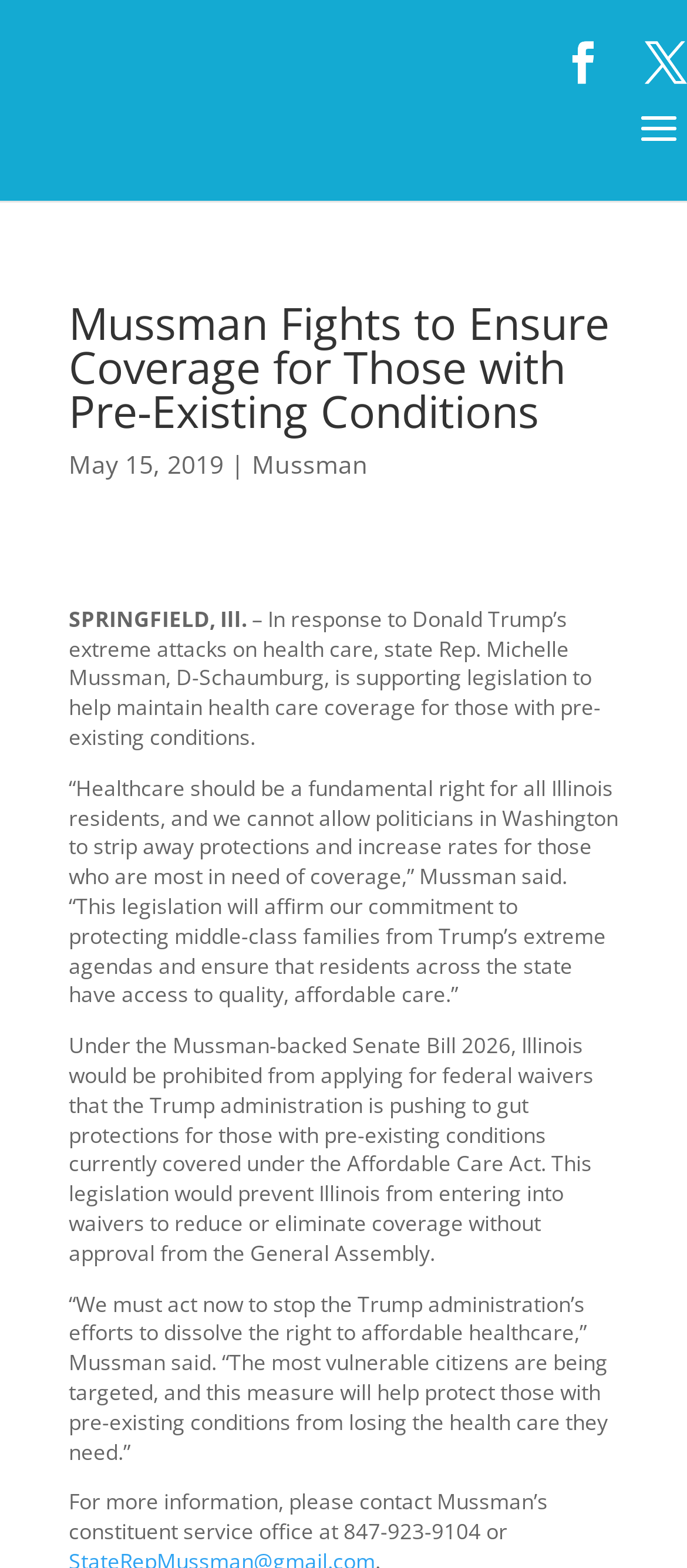Determine the bounding box coordinates for the HTML element mentioned in the following description: "X". The coordinates should be a list of four floats ranging from 0 to 1, represented as [left, top, right, bottom].

[0.938, 0.027, 1.0, 0.054]